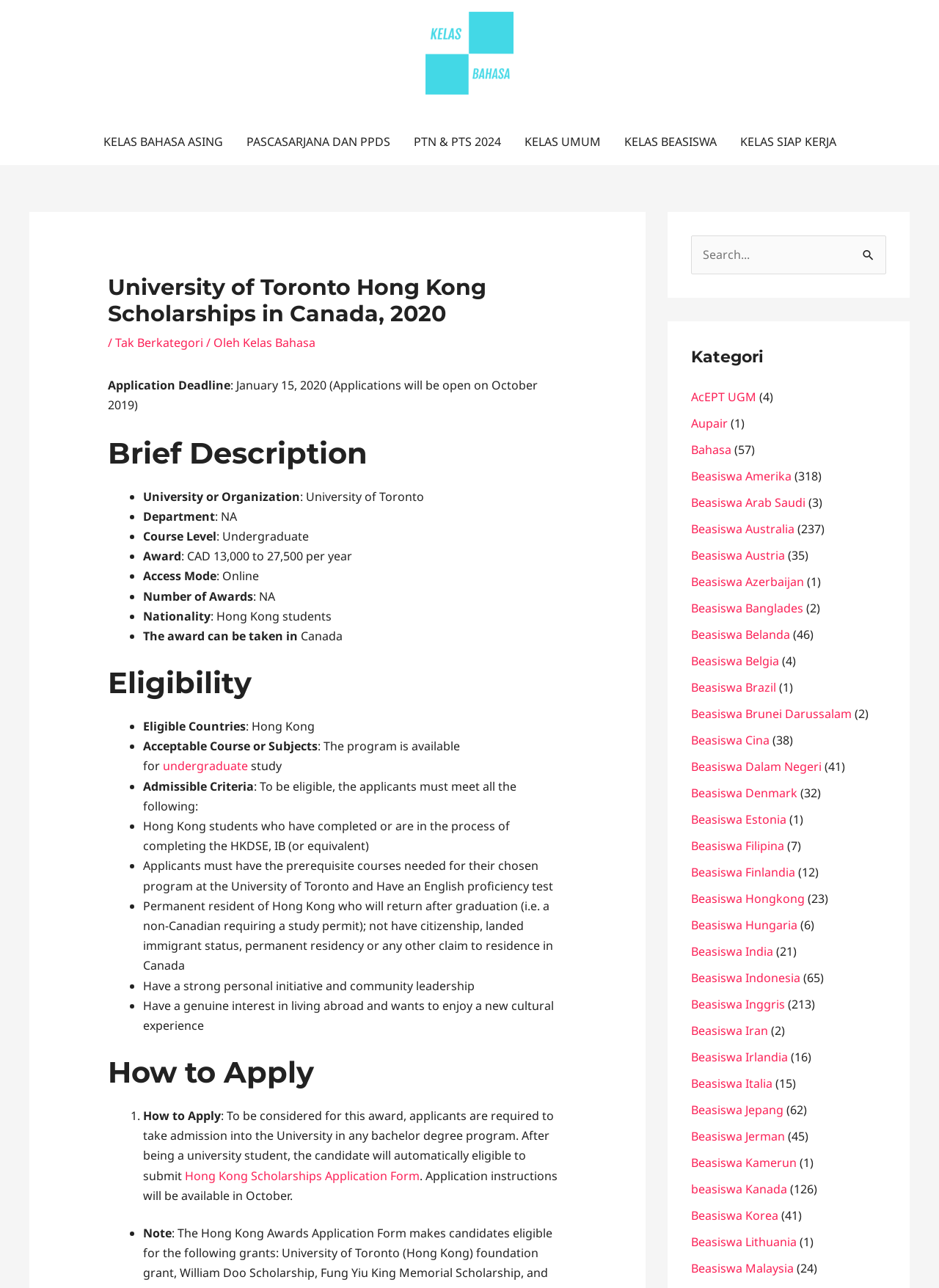Locate the bounding box coordinates of the clickable area needed to fulfill the instruction: "Go to Navigasi Situs".

[0.031, 0.092, 0.969, 0.128]